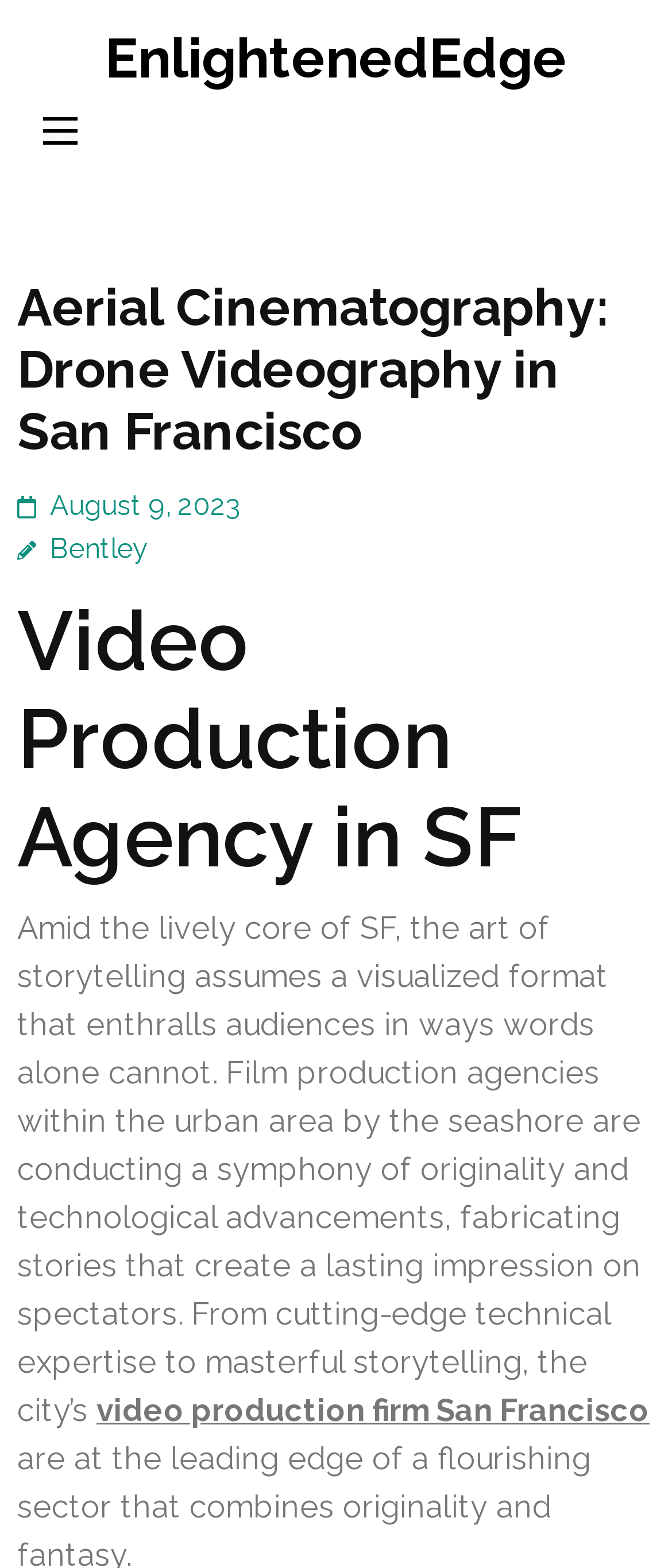Please respond in a single word or phrase: 
When was the webpage last updated?

August 9, 2023